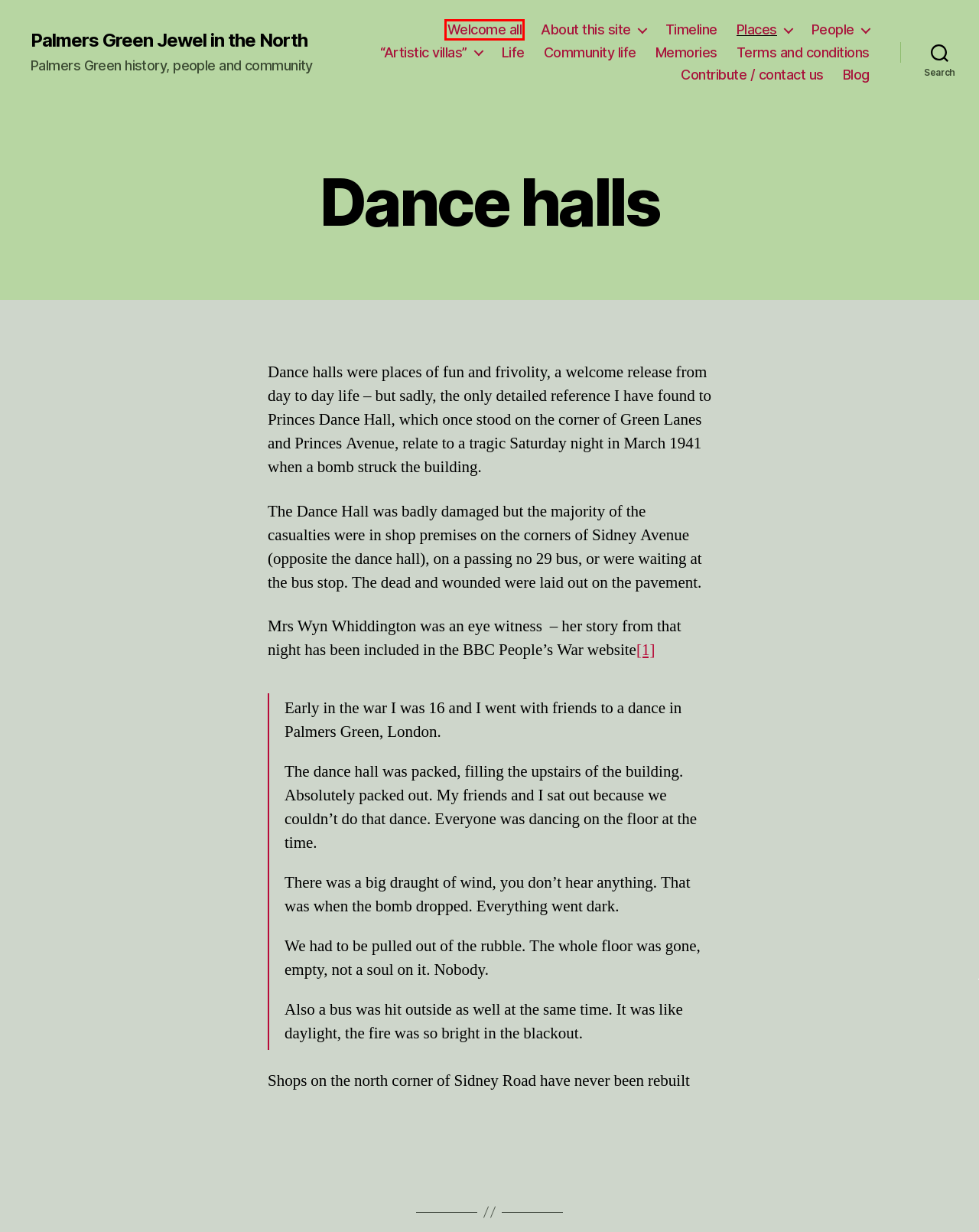Review the screenshot of a webpage that includes a red bounding box. Choose the most suitable webpage description that matches the new webpage after clicking the element within the red bounding box. Here are the candidates:
A. Community life – Palmers Green Jewel in the North
B. Places – Palmers Green Jewel in the North
C. Welcome all – Palmers Green Jewel in the North
D. Timeline – Palmers Green Jewel in the North
E. People – Palmers Green Jewel in the North
F. Palmers Green Jewel in the North – Palmers Green history, people and community
G. Terms and conditions – Palmers Green Jewel in the North
H. Life – Palmers Green Jewel in the North

C